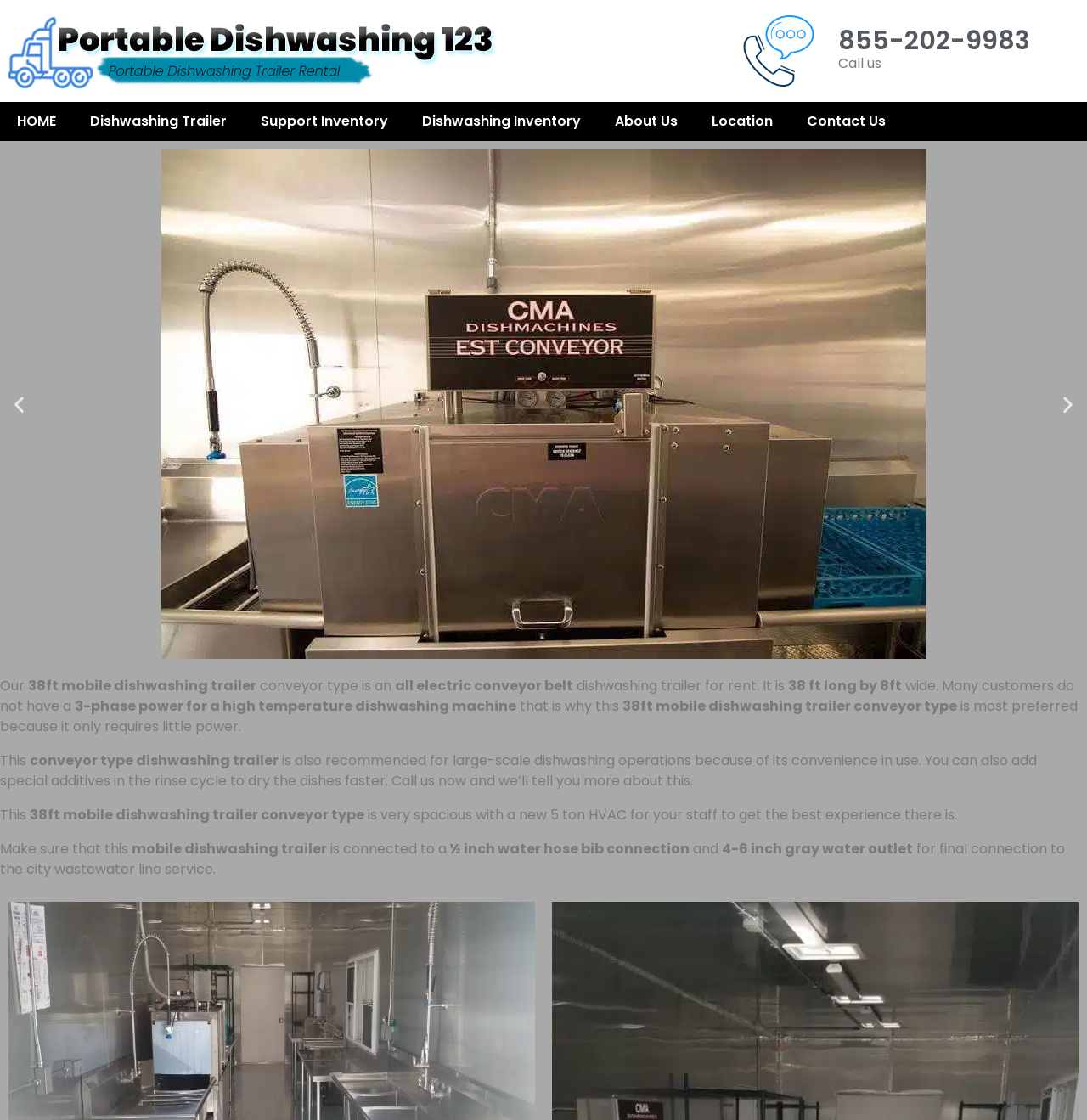What is the benefit of the low-temperature dishwashing machine?
Provide a detailed answer to the question, using the image to inform your response.

I found the benefit of the low-temperature dishwashing machine by reading the static text 'that is why this 38ft mobile dishwashing trailer conveyor type is most preferred because it only requires little power', which explains the advantage of using a low-temperature machine.